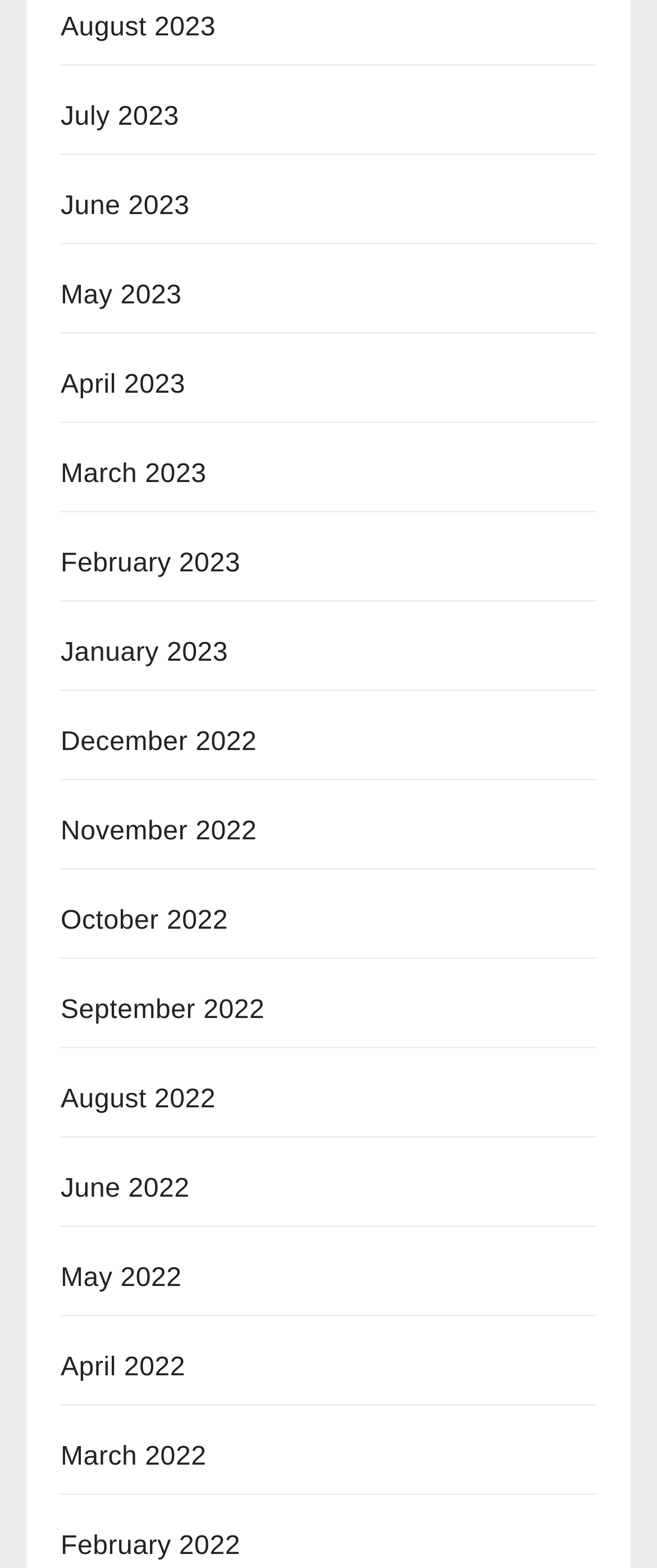How many months are listed in 2022?
Refer to the image and provide a one-word or short phrase answer.

6